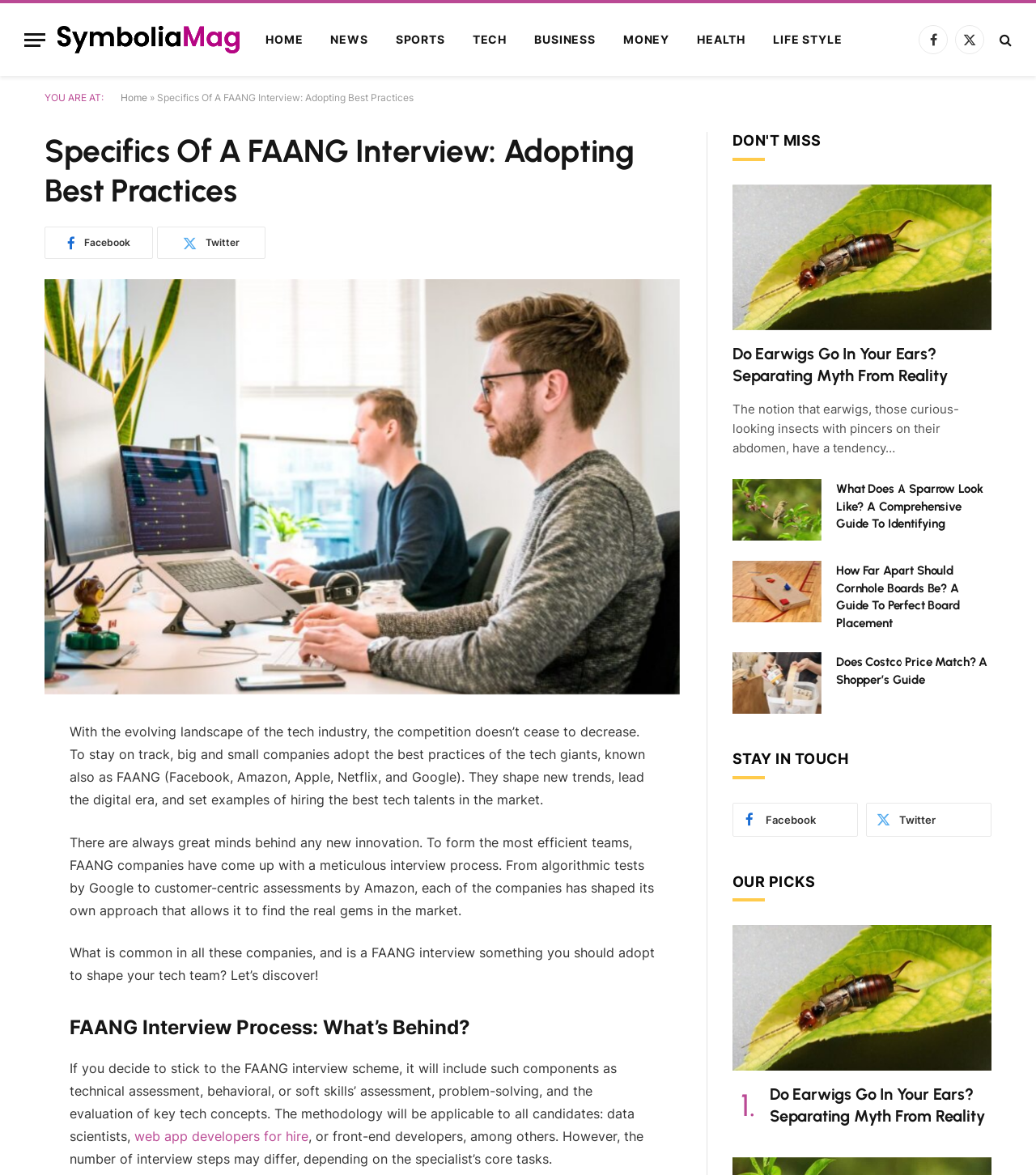Can you find the bounding box coordinates for the element that needs to be clicked to execute this instruction: "Click on the 'TECH' link"? The coordinates should be given as four float numbers between 0 and 1, i.e., [left, top, right, bottom].

[0.443, 0.003, 0.502, 0.065]